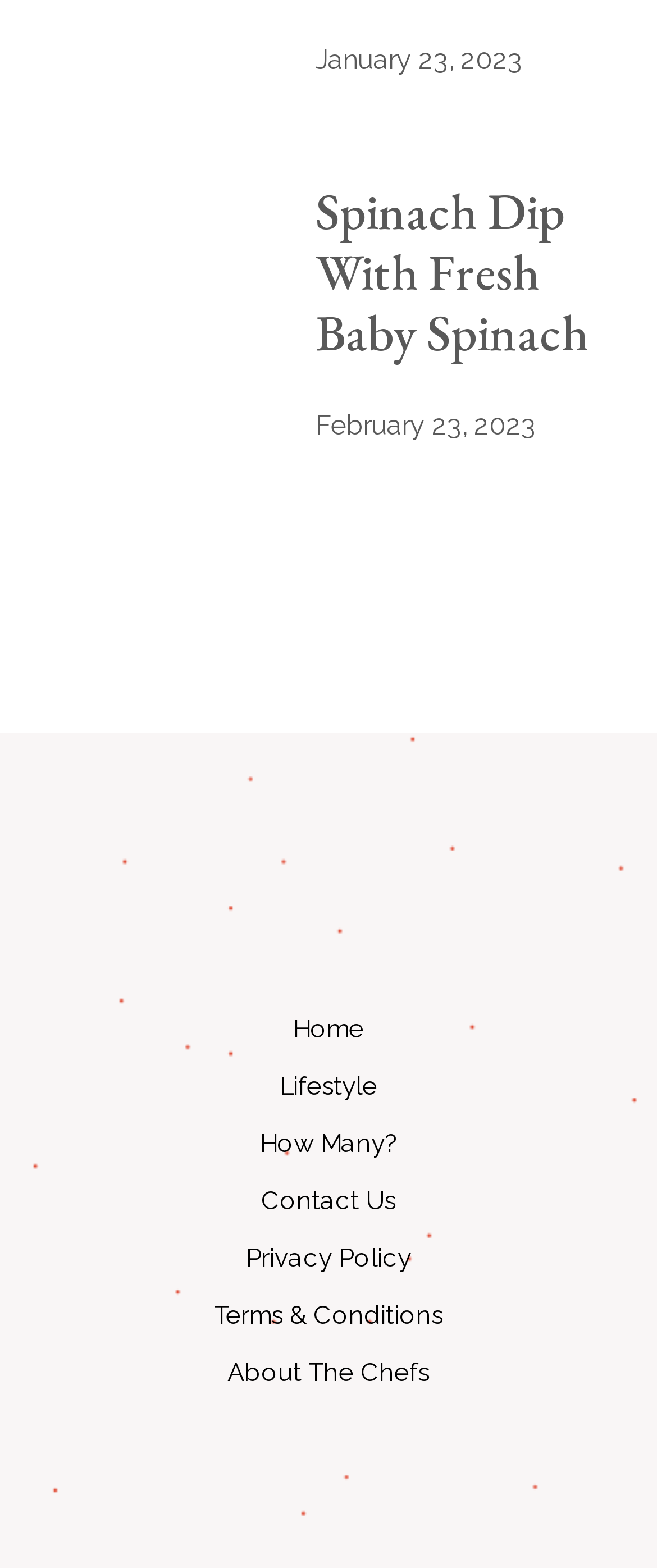Identify the bounding box coordinates of the area that should be clicked in order to complete the given instruction: "contact us". The bounding box coordinates should be four float numbers between 0 and 1, i.e., [left, top, right, bottom].

[0.397, 0.756, 0.603, 0.775]